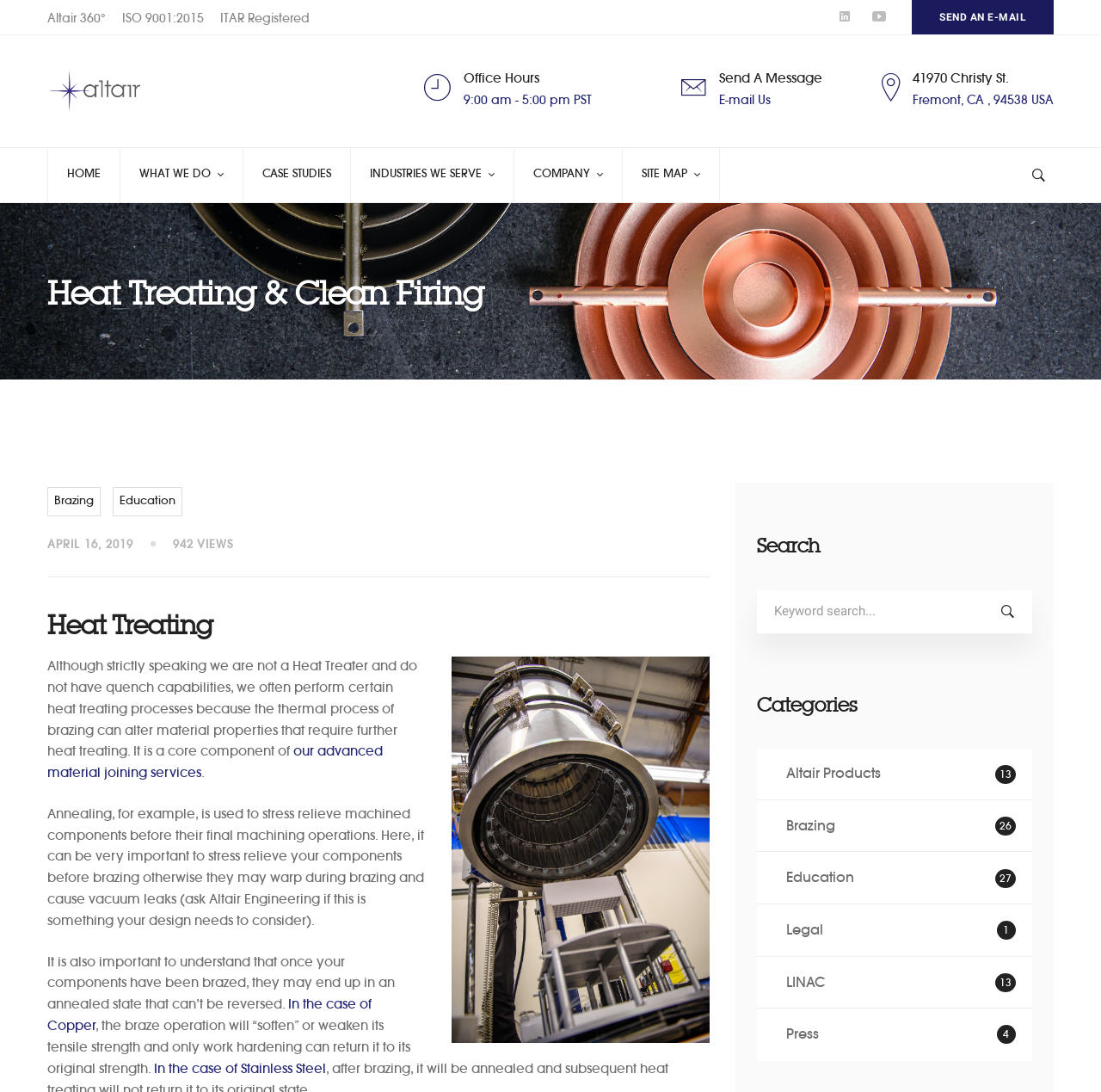Answer this question in one word or a short phrase: What is the address of the company?

41970 Christy St. Fremont, CA, 94538 USA